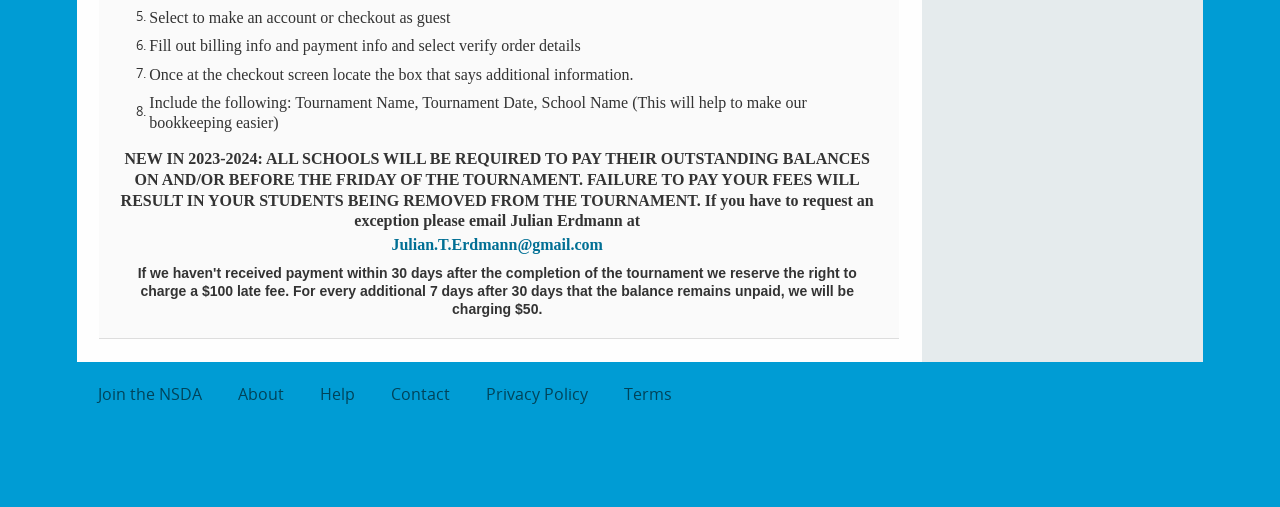How many links are available at the bottom of the webpage?
Please answer the question as detailed as possible.

The webpage has six links at the bottom, namely 'Join the NSDA', 'About', 'Help', 'Contact', 'Privacy Policy', and 'Terms'.